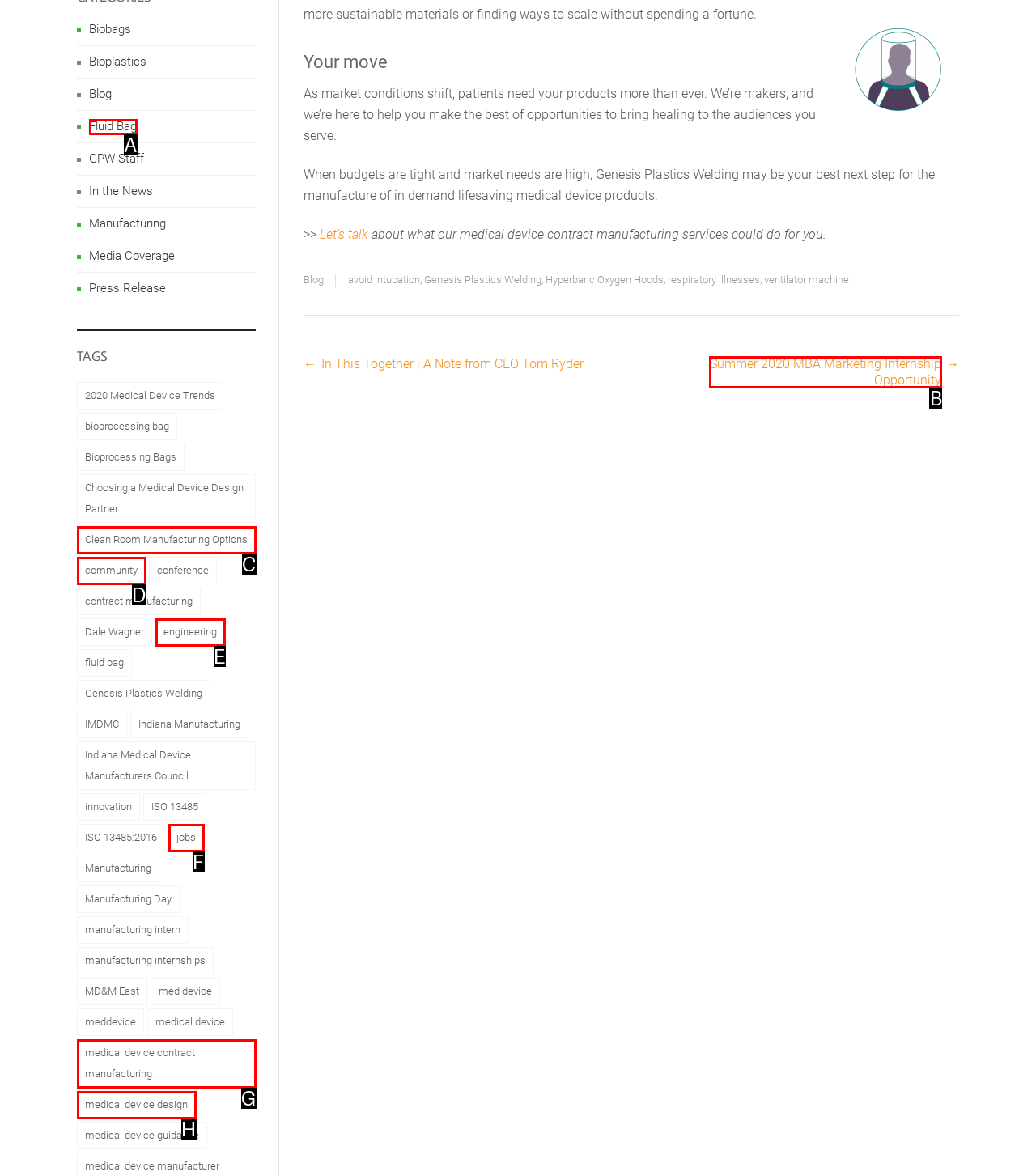Which HTML element should be clicked to complete the following task: View the 'Summer 2020 MBA Marketing Internship Opportunity' post?
Answer with the letter corresponding to the correct choice.

B